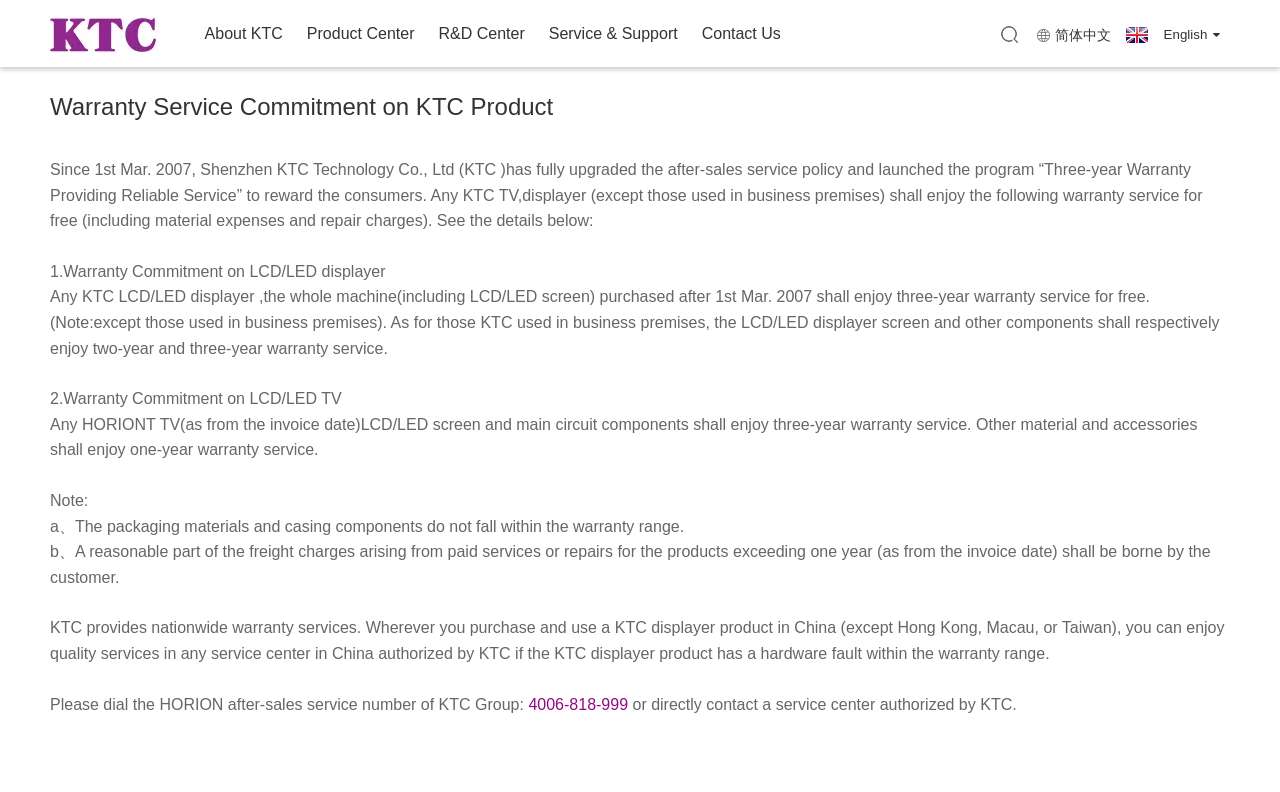From the screenshot, find the bounding box of the UI element matching this description: "简体中文". Supply the bounding box coordinates in the form [left, top, right, bottom], each a float between 0 and 1.

[0.808, 0.03, 0.868, 0.059]